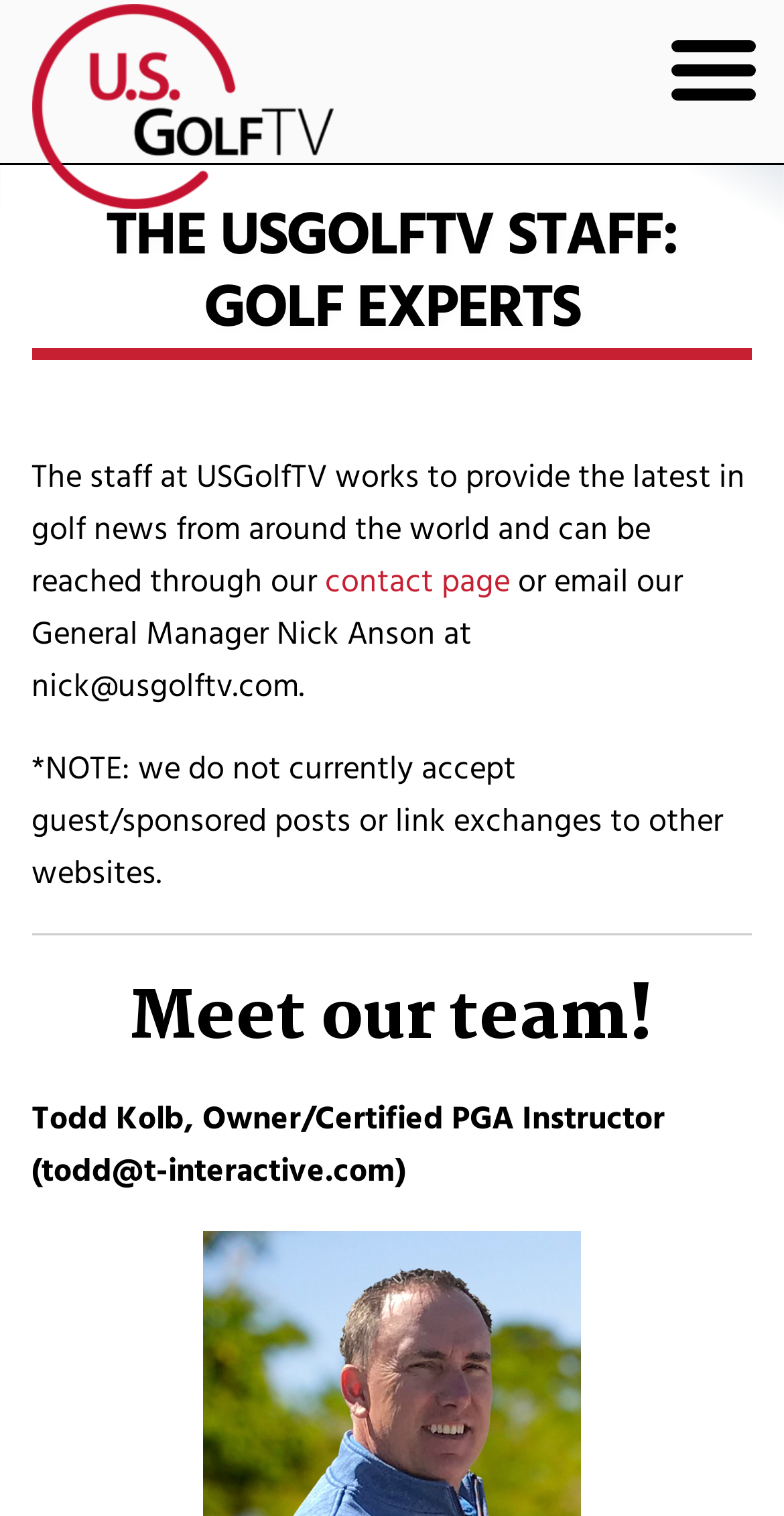Describe in detail what you see on the webpage.

The webpage is about the staff at USGolfTV, a golf news provider. At the top left, there is a logo of US Golf TV, which is an image linked to the website's homepage. Below the logo, there is a horizontal row of social media links, including Twitter, Instagram, and RSS Feed, each represented by an image. 

The main content area is divided into two sections. The first section has a heading "THE USGOLFTV STAFF: GOLF EXPERTS" in a larger font size. Below the heading, there is a paragraph of text describing the staff's role in providing golf news and how to contact them. The contact information includes a link to the contact page and an email address of the General Manager, Nick Anson. 

The second section is separated from the first section by a horizontal line. It starts with a heading "Meet our team!" and lists the team members, including Todd Kolb, the Owner and Certified PGA Instructor, with his email address.